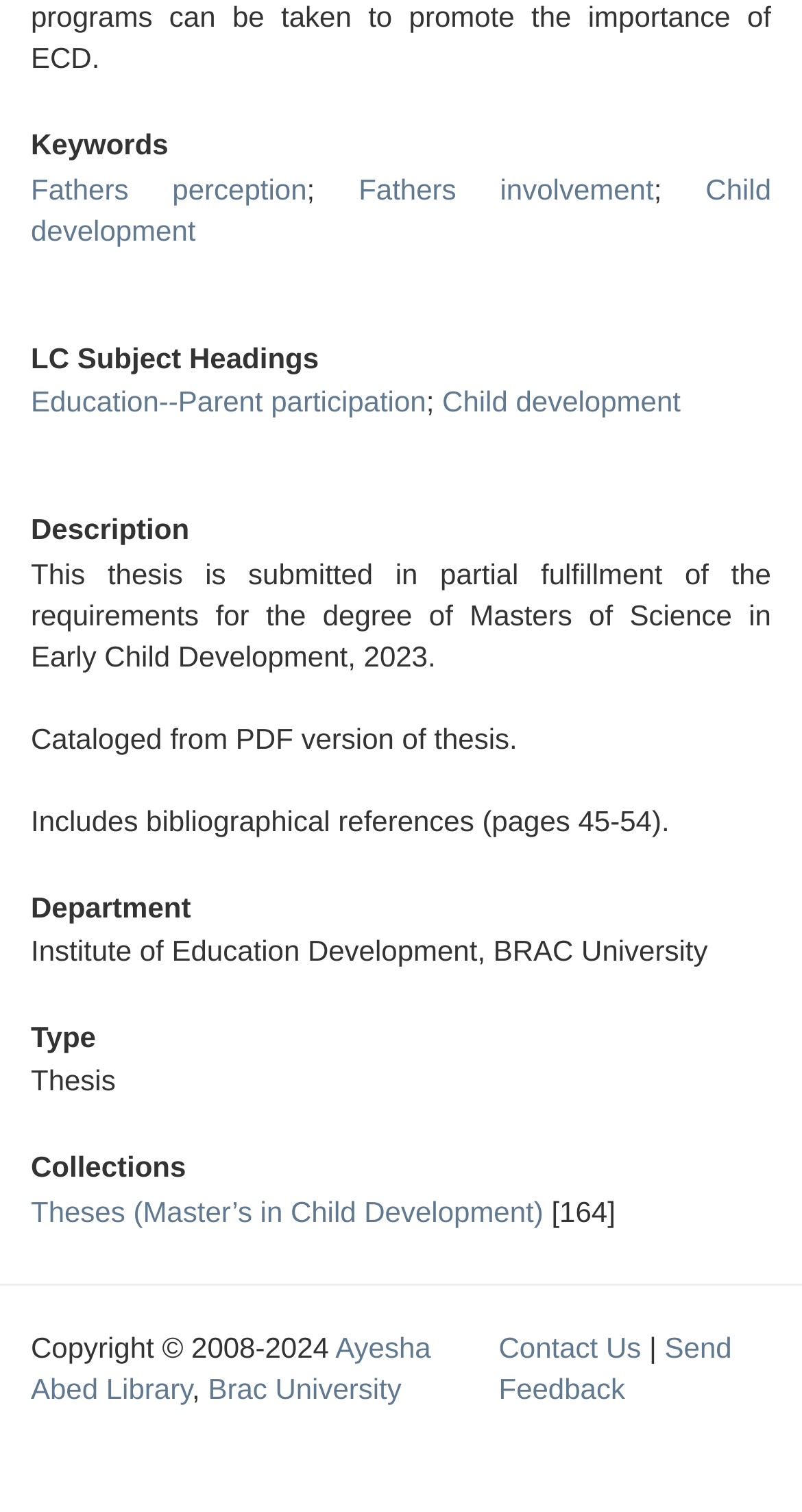Determine the bounding box coordinates for the UI element described. Format the coordinates as (top-left x, top-left y, bottom-right x, bottom-right y) and ensure all values are between 0 and 1. Element description: Ayesha Abed Library

[0.038, 0.88, 0.537, 0.929]